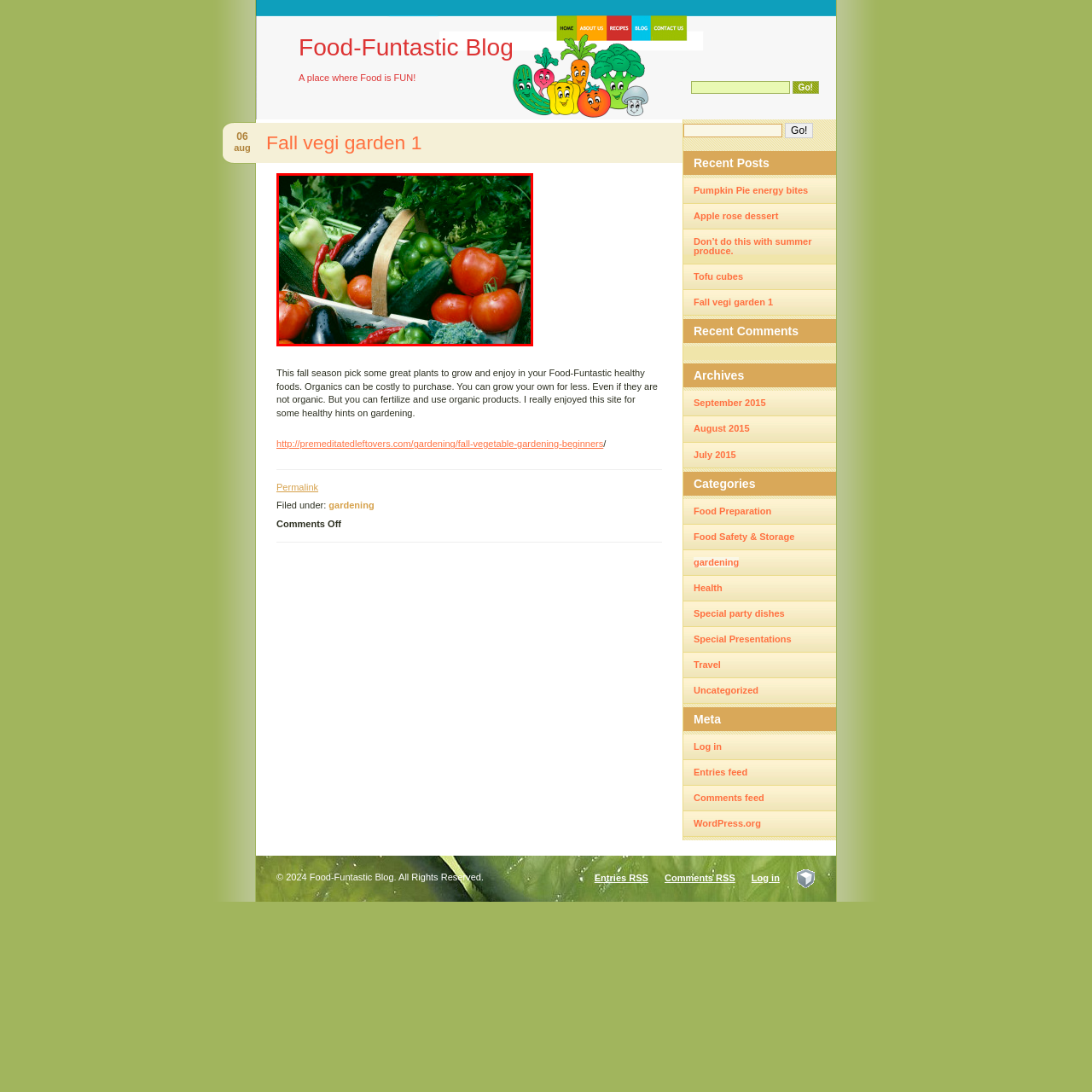Focus on the image marked by the red bounding box and offer an in-depth answer to the subsequent question based on the visual content: What surrounds the basket?

According to the caption, 'sprigs of leafy greens add a pop of freshness, highlighting the bounty of a successful harvest', which implies that the basket is surrounded by small bunches of leafy greens.